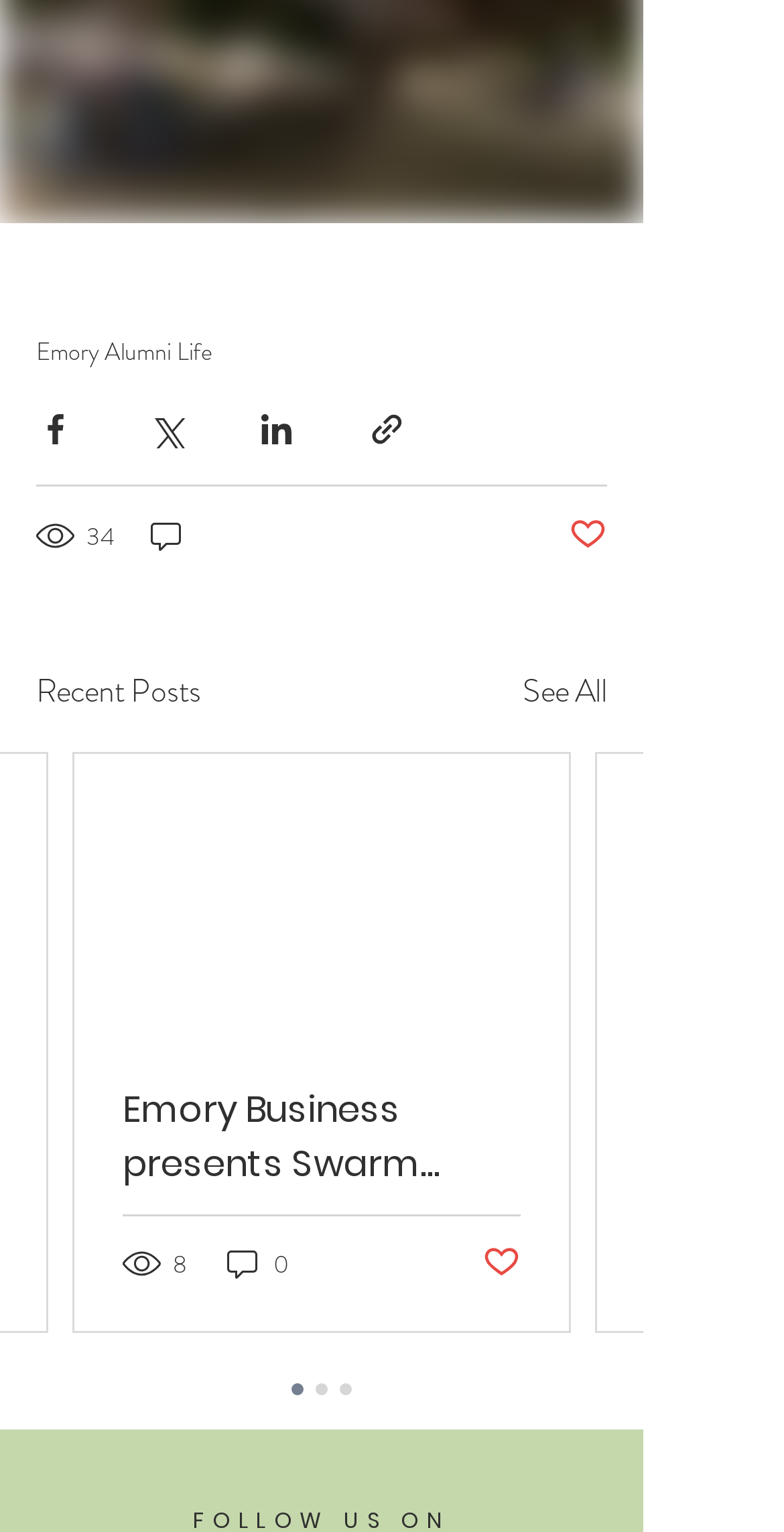Please find the bounding box coordinates of the element that must be clicked to perform the given instruction: "See all posts". The coordinates should be four float numbers from 0 to 1, i.e., [left, top, right, bottom].

[0.667, 0.436, 0.774, 0.468]